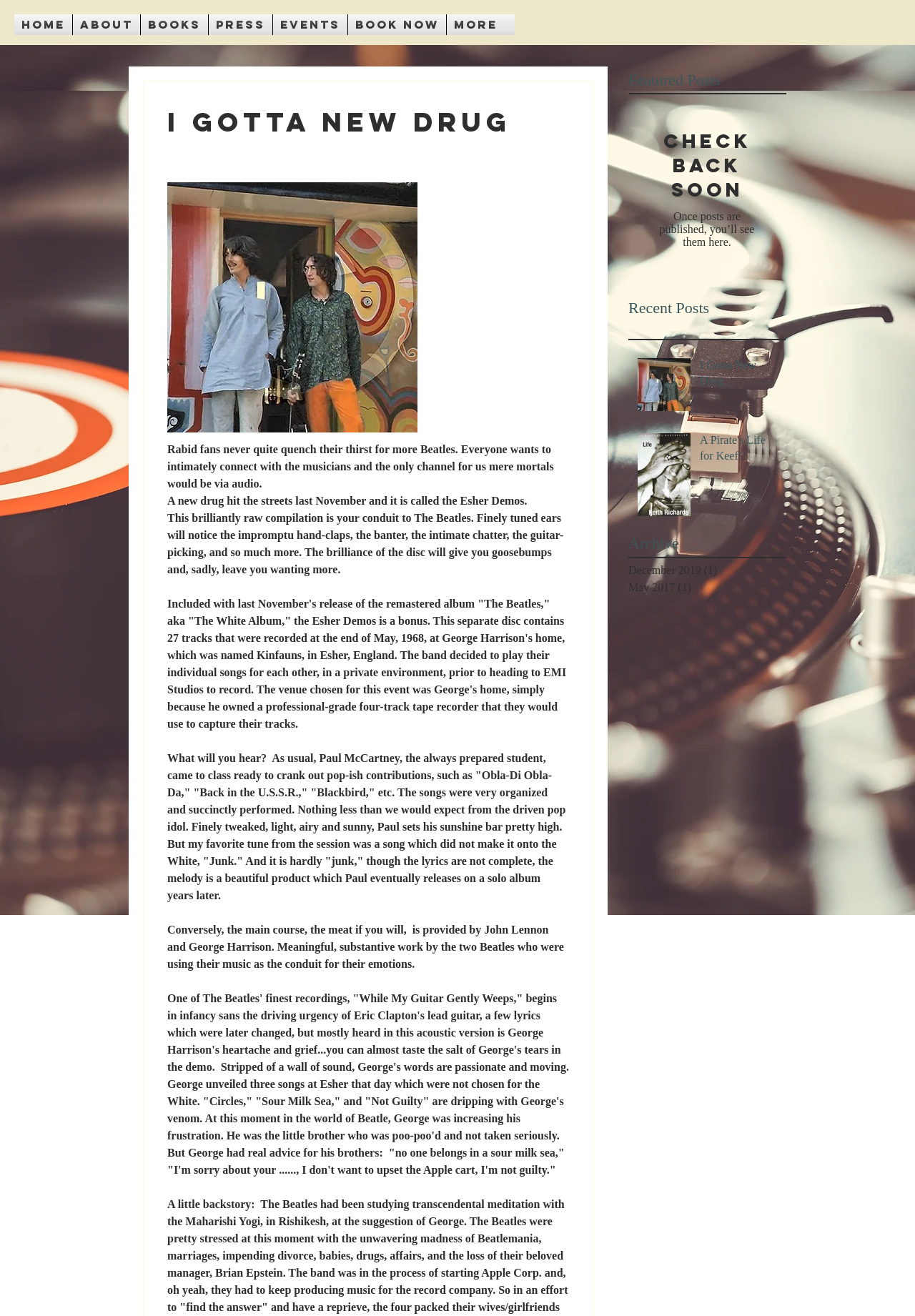Find the bounding box coordinates of the element to click in order to complete the given instruction: "Click on the December 2019 link."

[0.687, 0.427, 0.851, 0.44]